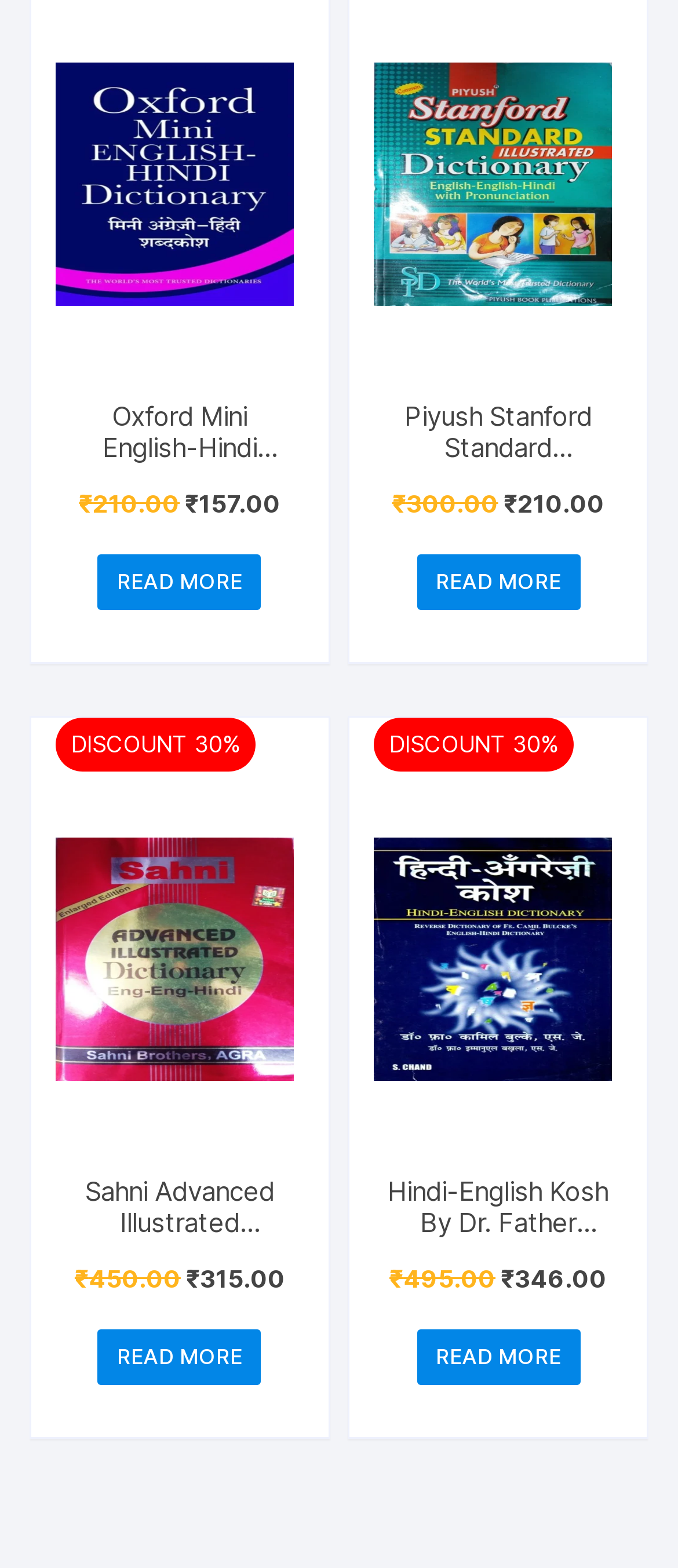What is the price of Oxford Mini English-Hindi Dictionary?
Based on the screenshot, answer the question with a single word or phrase.

₹157.00